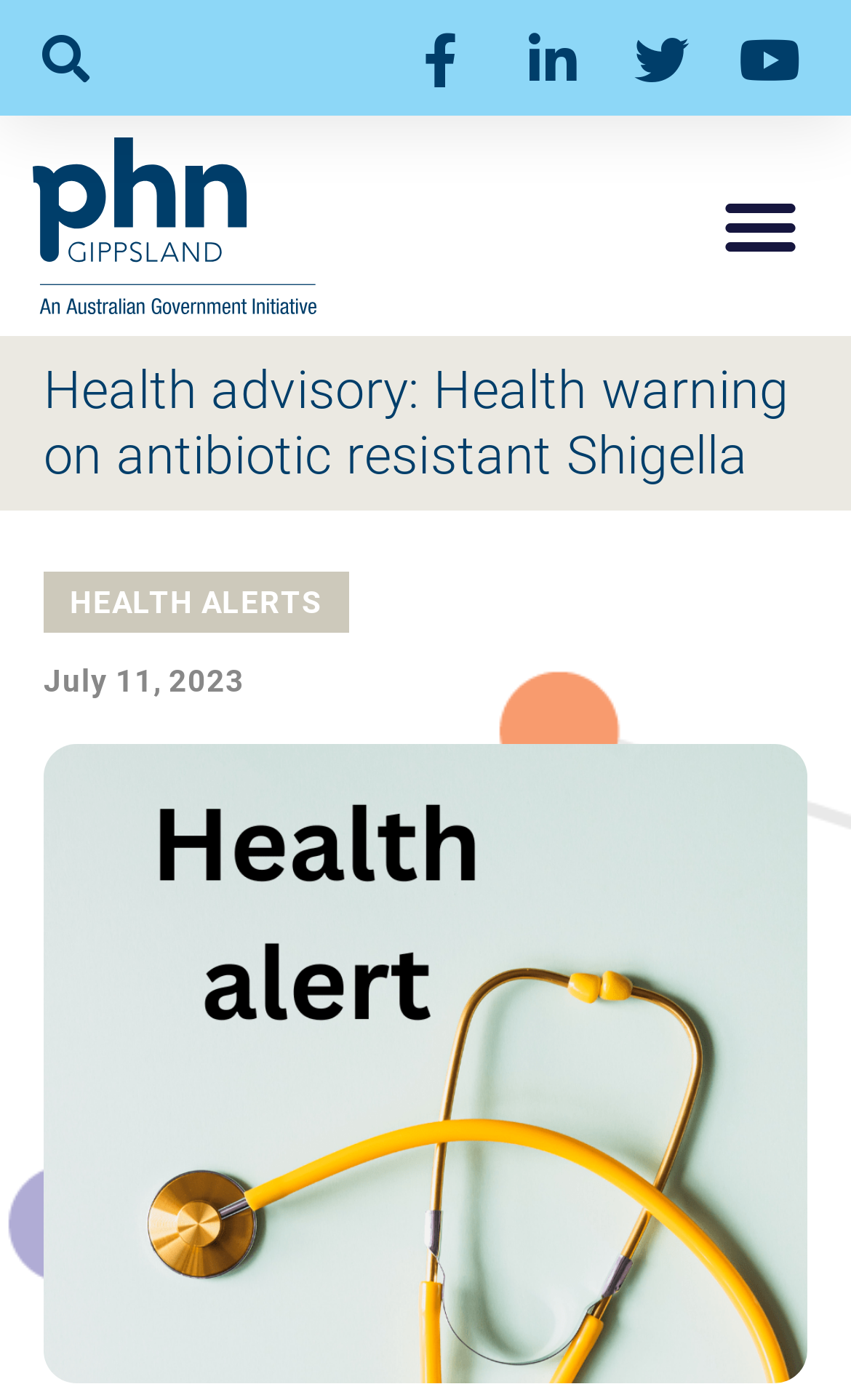Please extract and provide the main headline of the webpage.

Health advisory: Health warning on antibiotic resistant Shigella